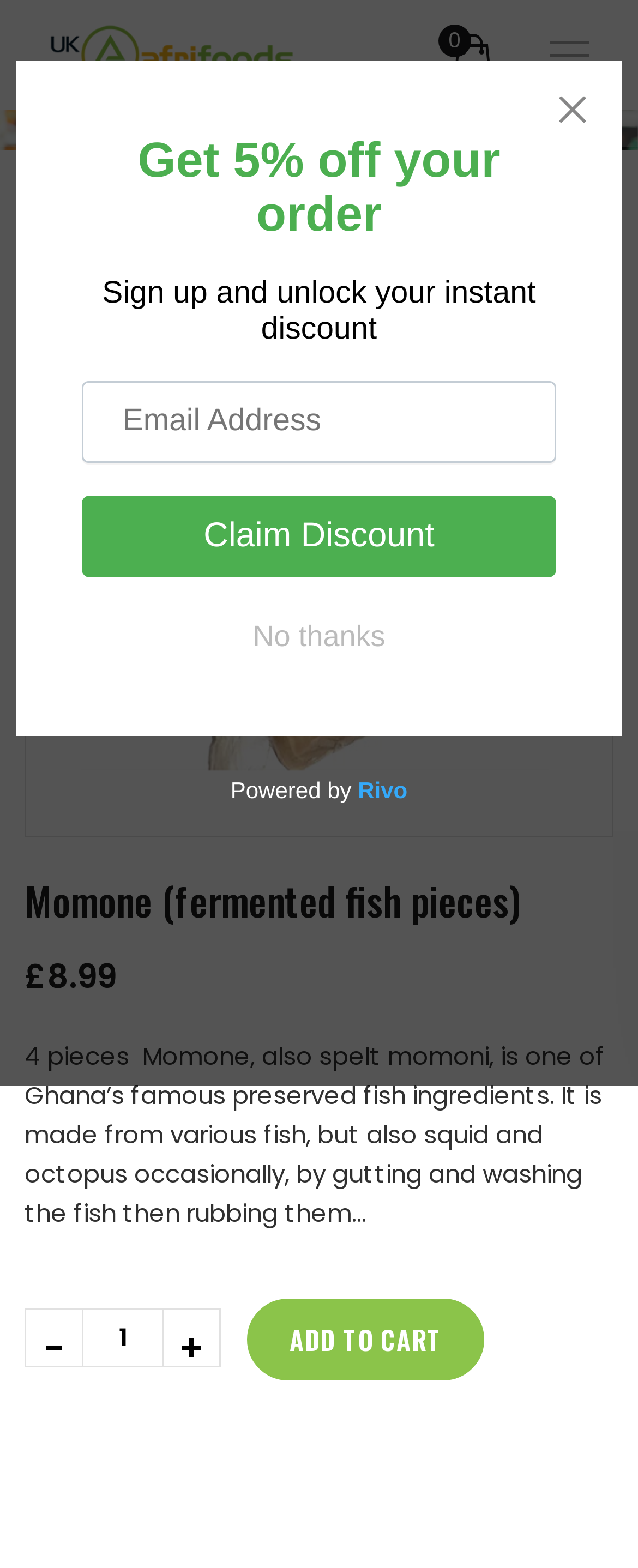Given the webpage screenshot and the description, determine the bounding box coordinates (top-left x, top-left y, bottom-right x, bottom-right y) that define the location of the UI element matching this description: alt="fermented fish pieces"

[0.041, 0.16, 0.959, 0.533]